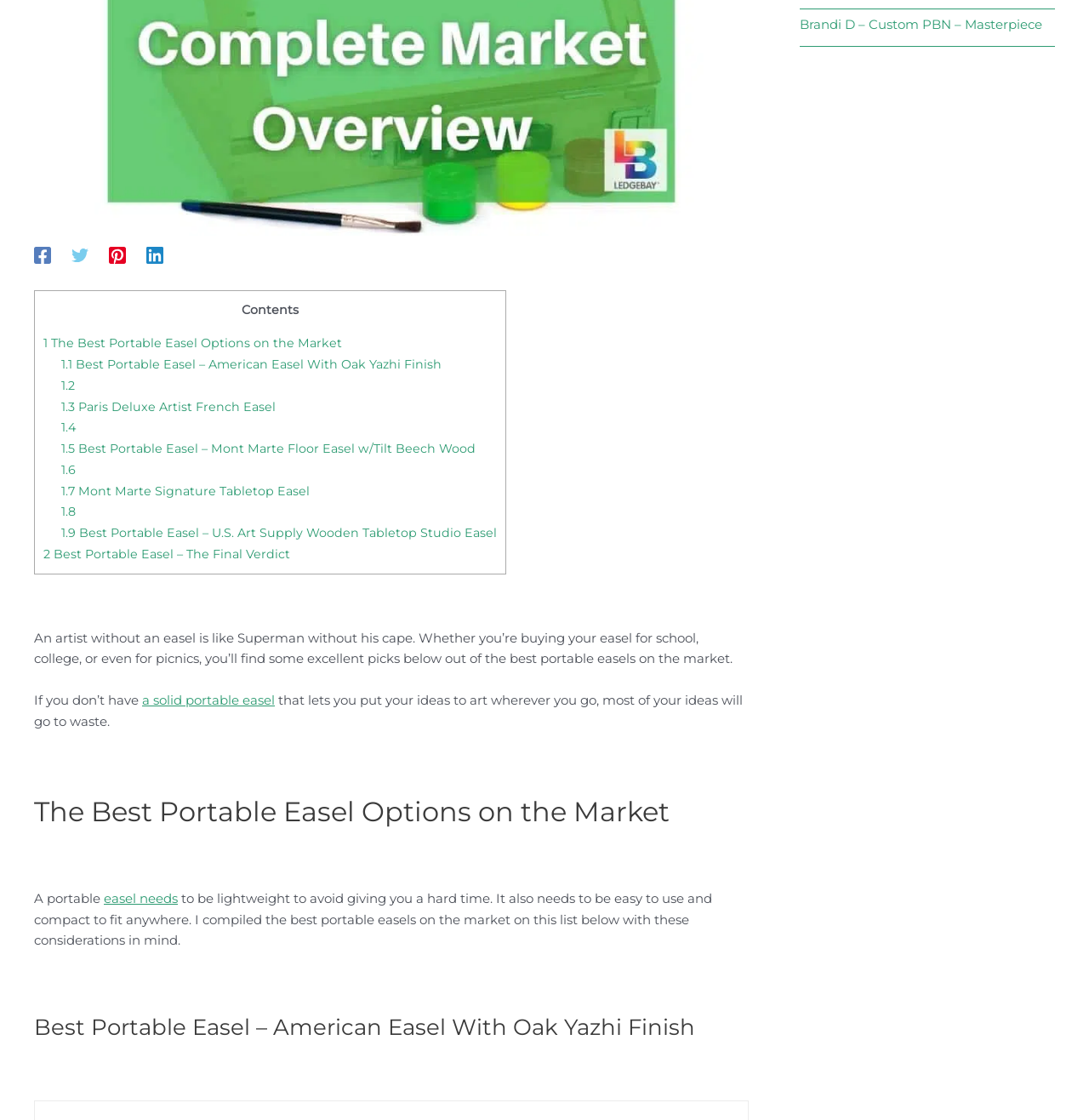Find the bounding box of the UI element described as: "aria-label="Pinterest"". The bounding box coordinates should be given as four float values between 0 and 1, i.e., [left, top, right, bottom].

[0.1, 0.219, 0.116, 0.235]